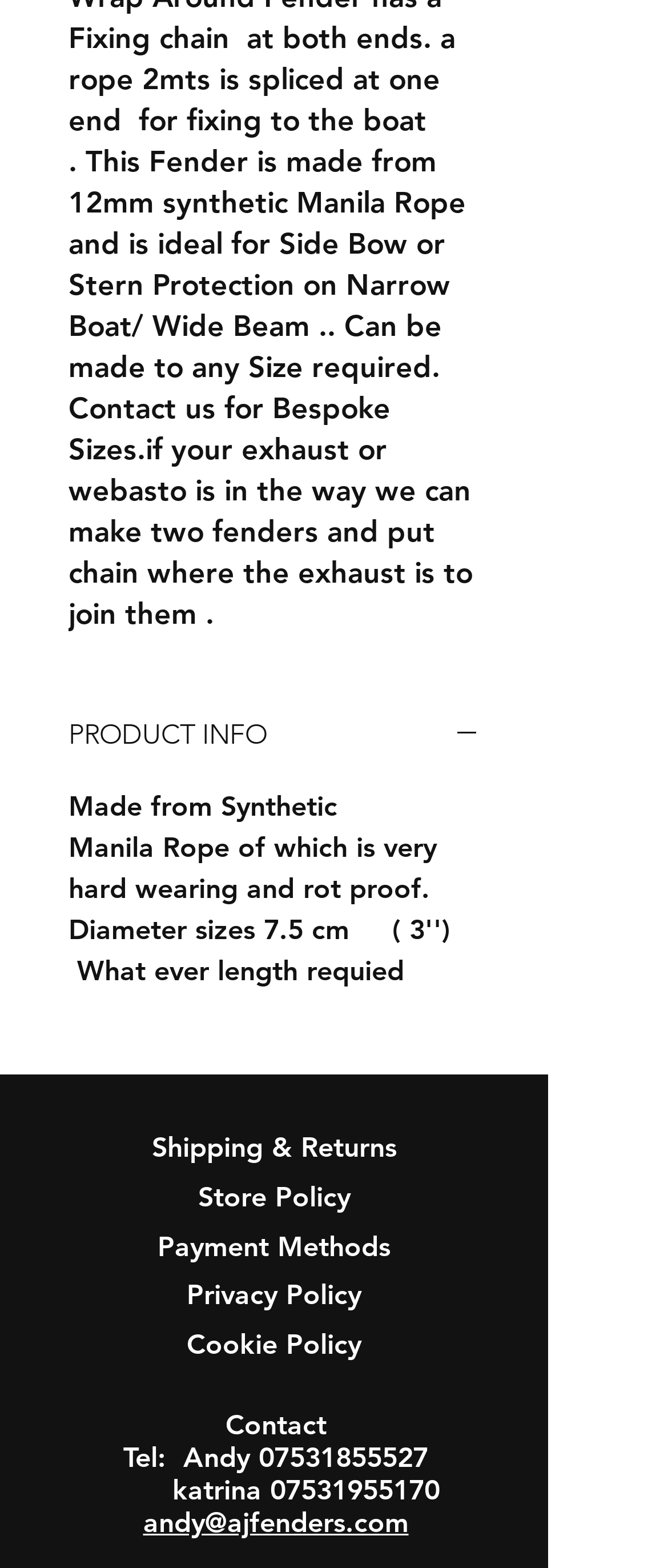What is the purpose of the 'PRODUCT INFO' button?
Answer the question with just one word or phrase using the image.

To expand product information